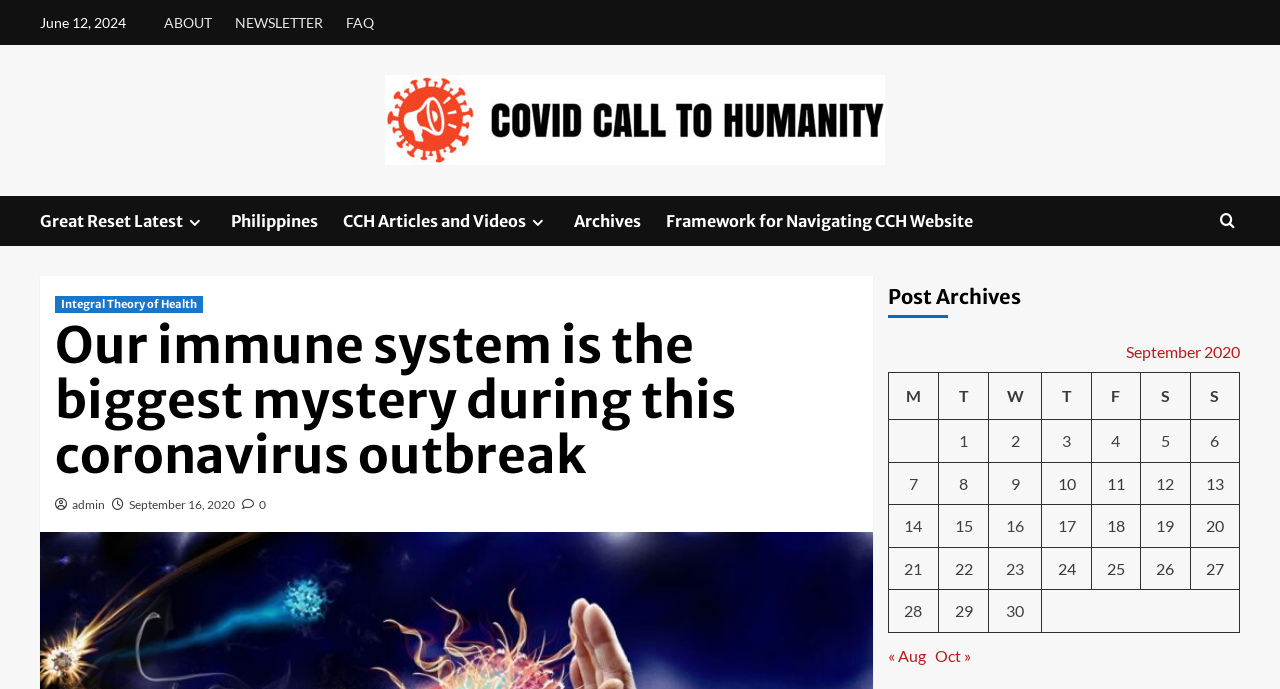Find the bounding box of the UI element described as: "« Aug". The bounding box coordinates should be given as four float values between 0 and 1, i.e., [left, top, right, bottom].

[0.693, 0.938, 0.723, 0.965]